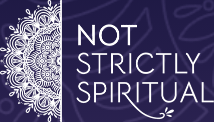Carefully observe the image and respond to the question with a detailed answer:
Is the typography of the brand name modern?

The caption specifically describes the typography of the brand name as 'bold, modern', which suggests a contemporary and sleek design.